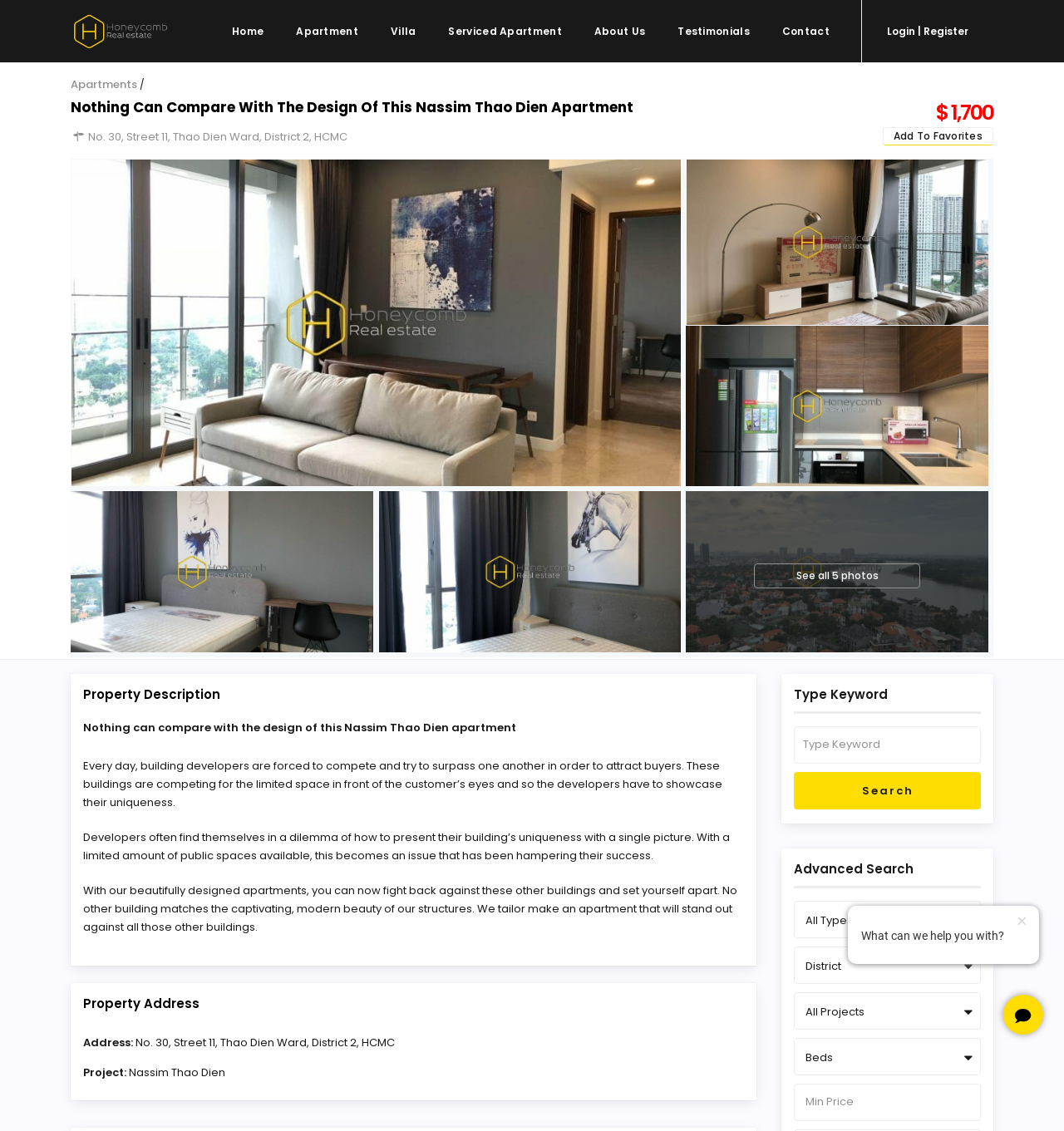Extract the bounding box coordinates of the UI element described: "Nassim Thao Dien". Provide the coordinates in the format [left, top, right, bottom] with values ranging from 0 to 1.

[0.121, 0.941, 0.212, 0.955]